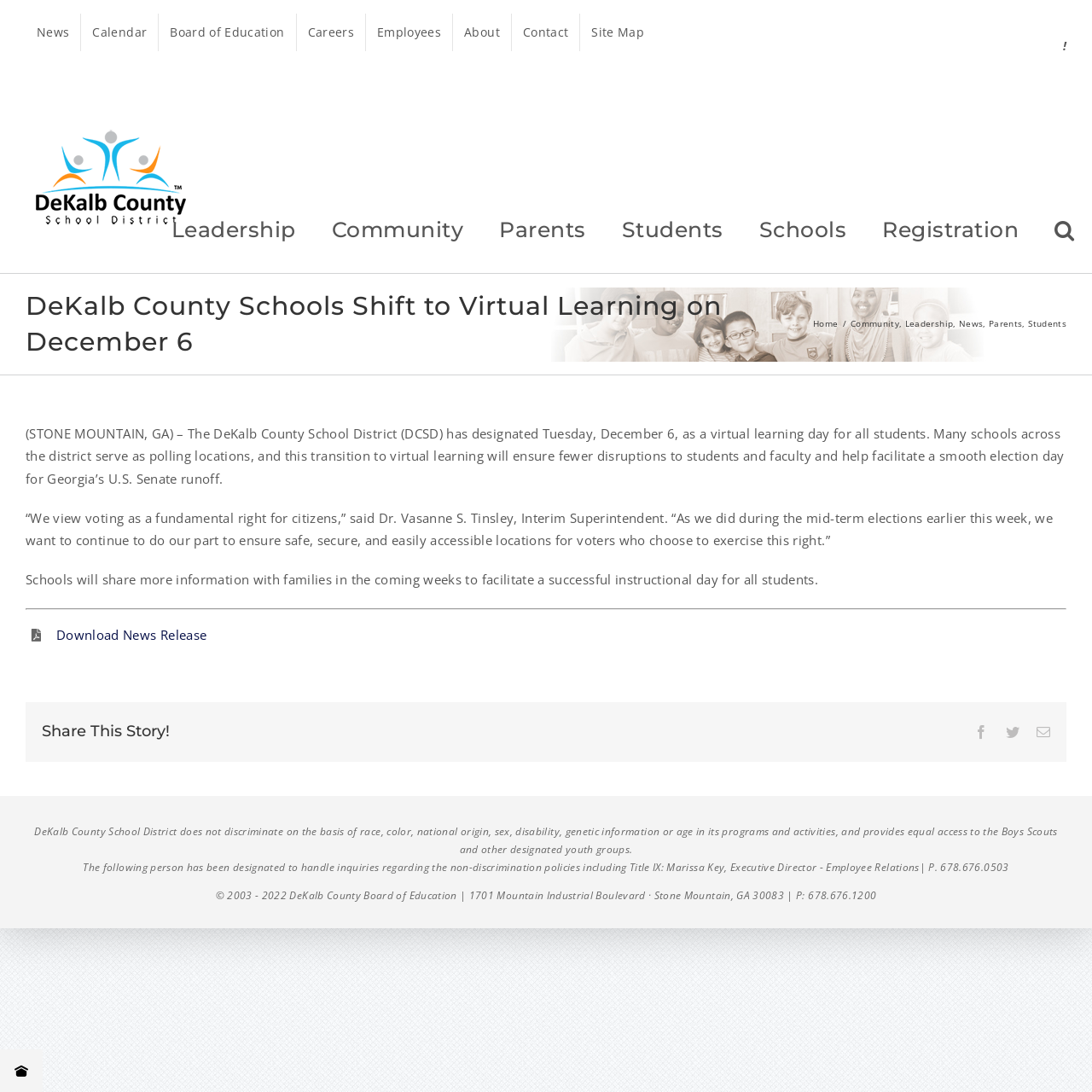Please locate the bounding box coordinates of the element's region that needs to be clicked to follow the instruction: "Go to the 'Leadership' page". The bounding box coordinates should be provided as four float numbers between 0 and 1, i.e., [left, top, right, bottom].

[0.157, 0.195, 0.271, 0.226]